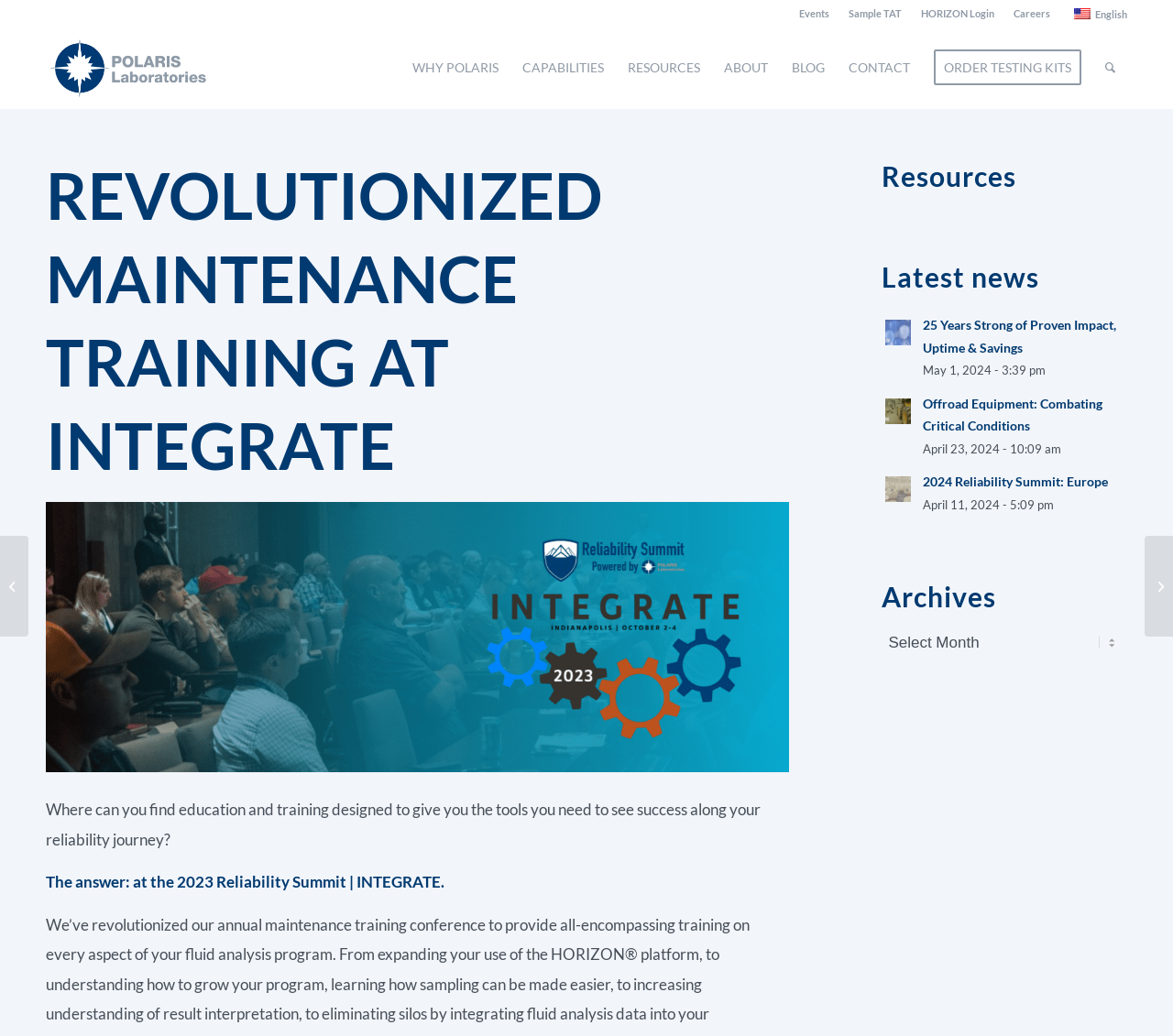What is the name of the laboratory?
Refer to the screenshot and deliver a thorough answer to the question presented.

I found the answer by looking at the logo in the top left corner of the webpage, which is described as 'POLARIS Logo – Blue Gray@2x' and has an image description of 'POLARIS Laboratories®'.